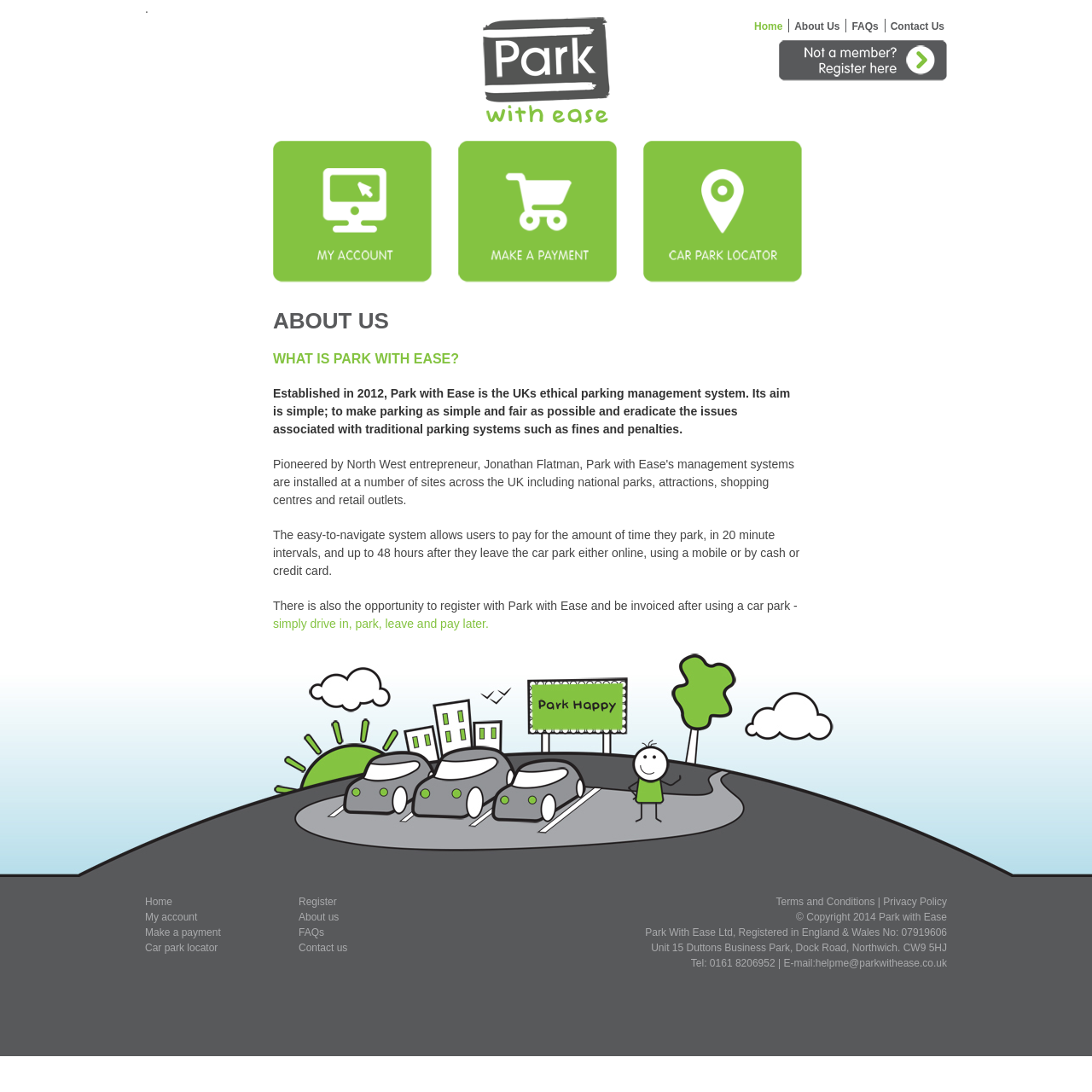Identify the bounding box for the element characterized by the following description: "Terms and Conditions".

[0.711, 0.82, 0.801, 0.831]